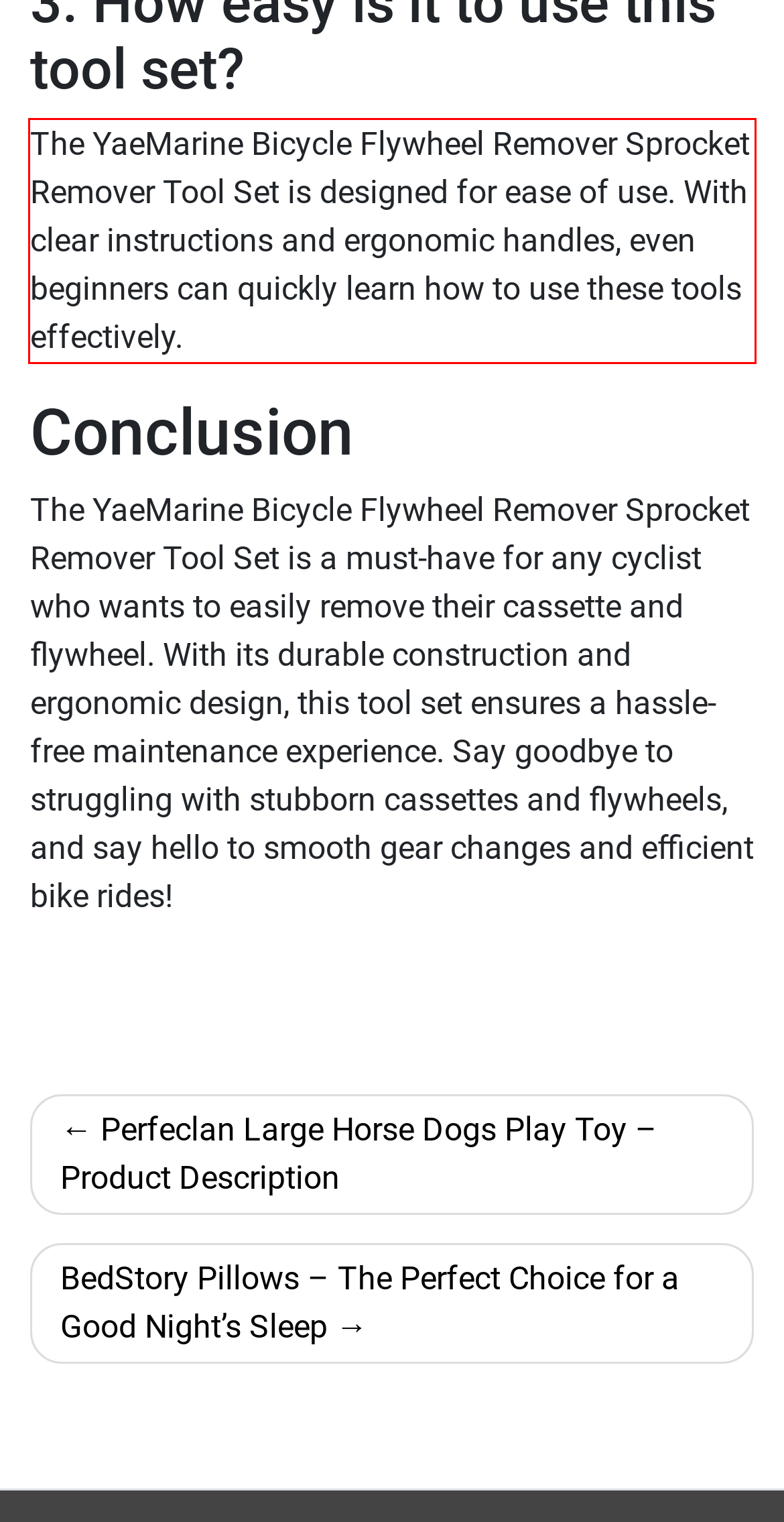Within the screenshot of a webpage, identify the red bounding box and perform OCR to capture the text content it contains.

The YaeMarine Bicycle Flywheel Remover Sprocket Remover Tool Set is designed for ease of use. With clear instructions and ergonomic handles, even beginners can quickly learn how to use these tools effectively.